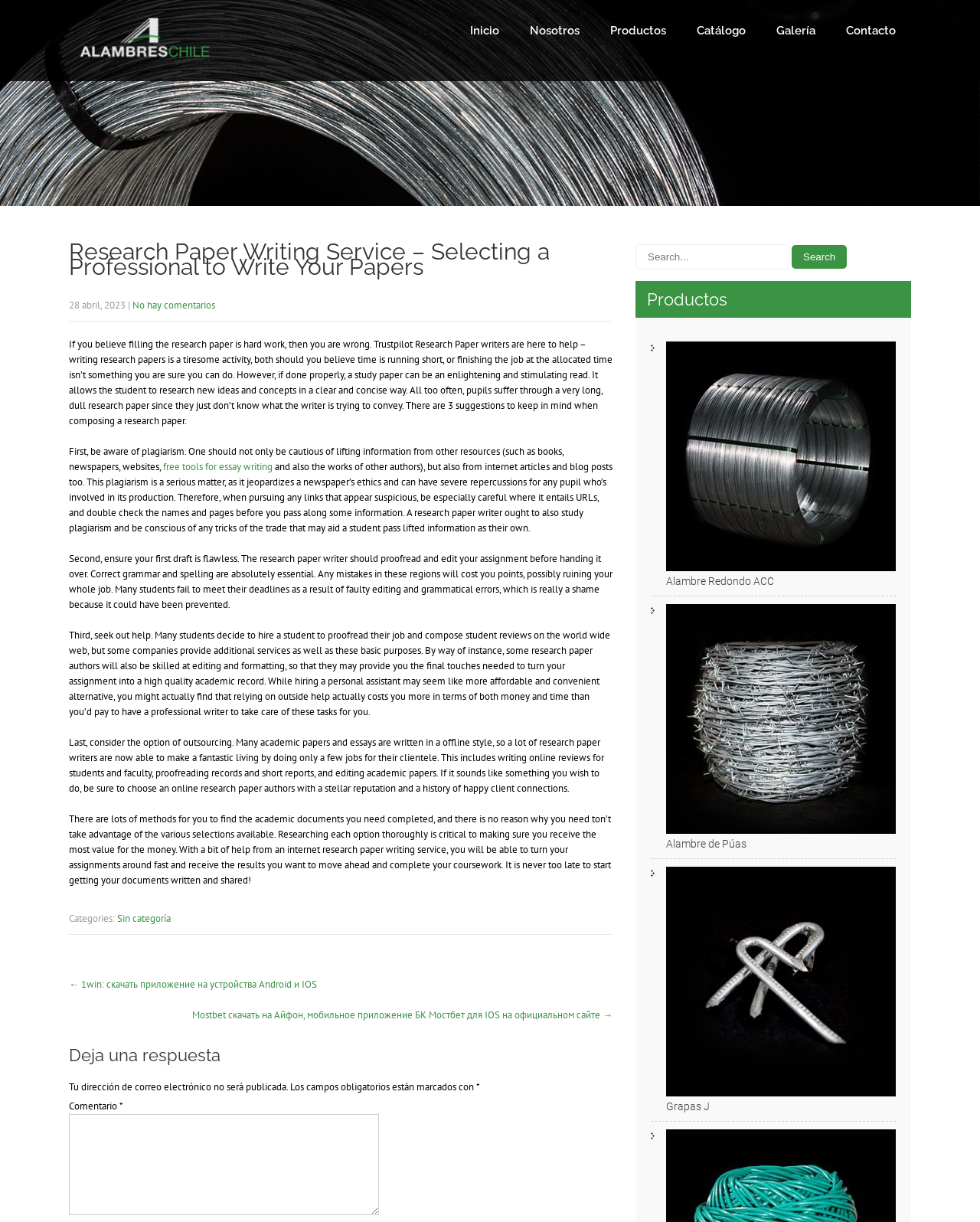Predict the bounding box coordinates of the area that should be clicked to accomplish the following instruction: "Read the 'Research Paper Writing Service' article". The bounding box coordinates should consist of four float numbers between 0 and 1, i.e., [left, top, right, bottom].

[0.07, 0.2, 0.625, 0.787]